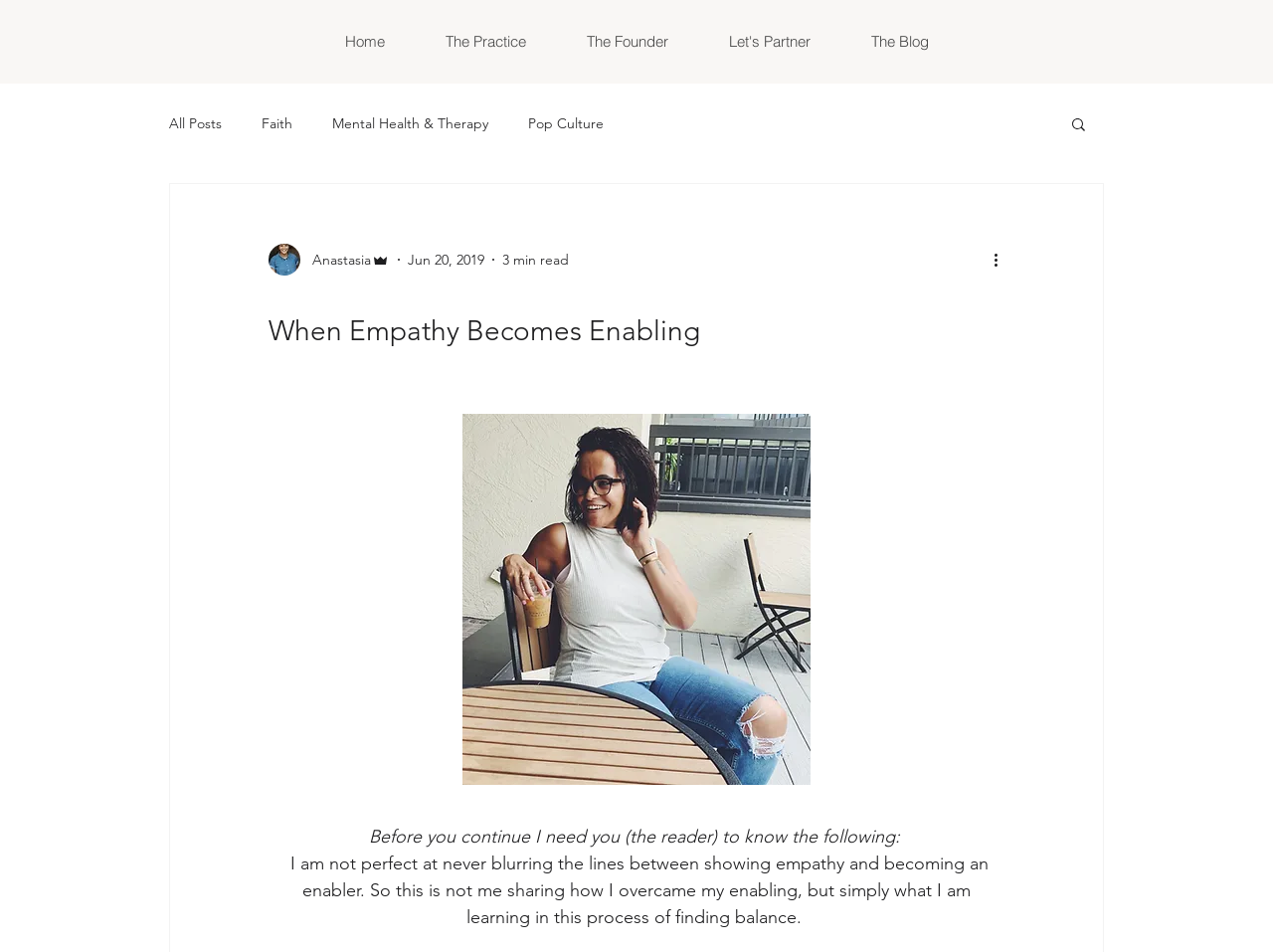Pinpoint the bounding box coordinates of the area that should be clicked to complete the following instruction: "Follow on Instagram". The coordinates must be given as four float numbers between 0 and 1, i.e., [left, top, right, bottom].

None